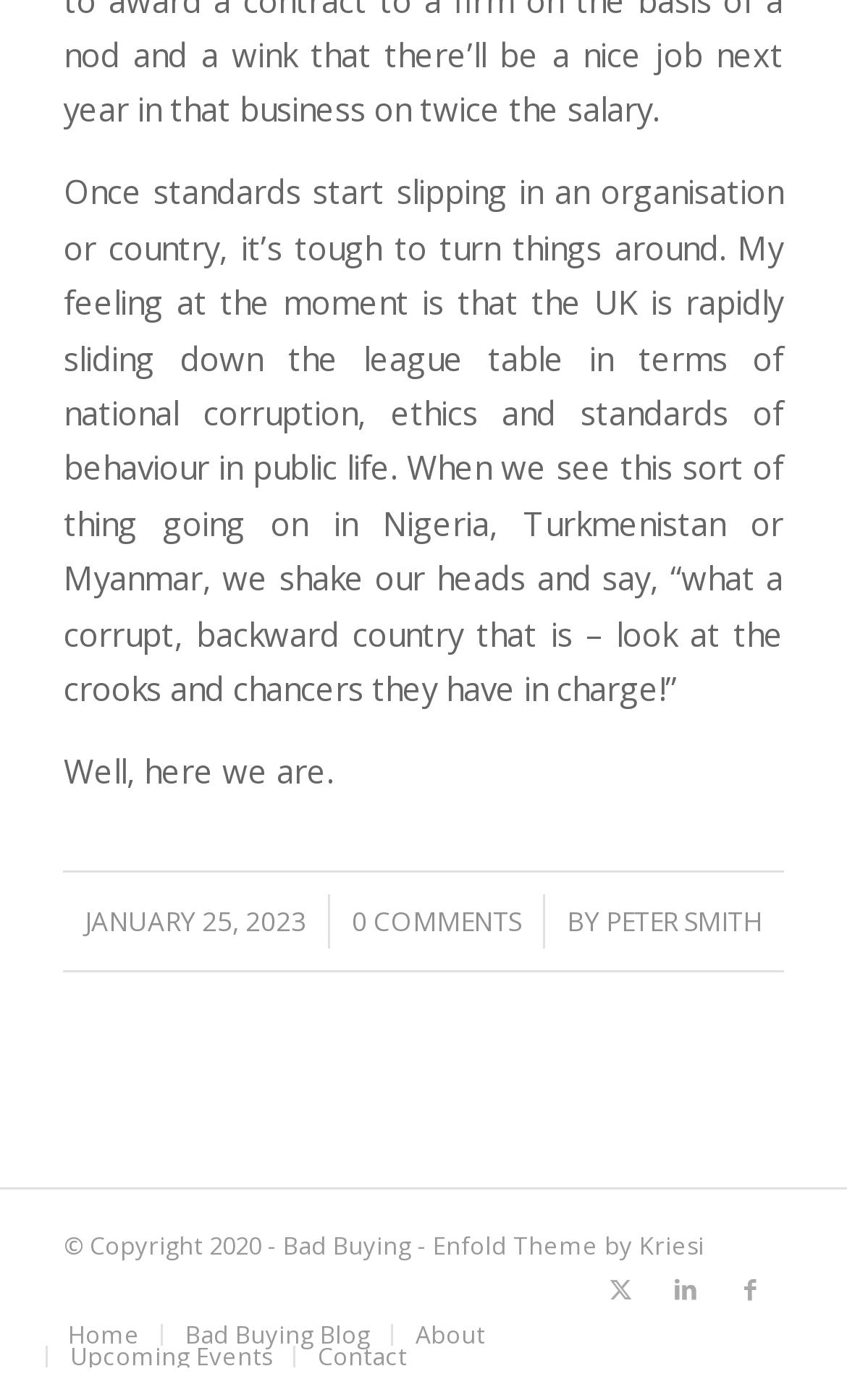Determine the bounding box coordinates for the clickable element to execute this instruction: "Visit the author's page". Provide the coordinates as four float numbers between 0 and 1, i.e., [left, top, right, bottom].

[0.715, 0.644, 0.9, 0.671]